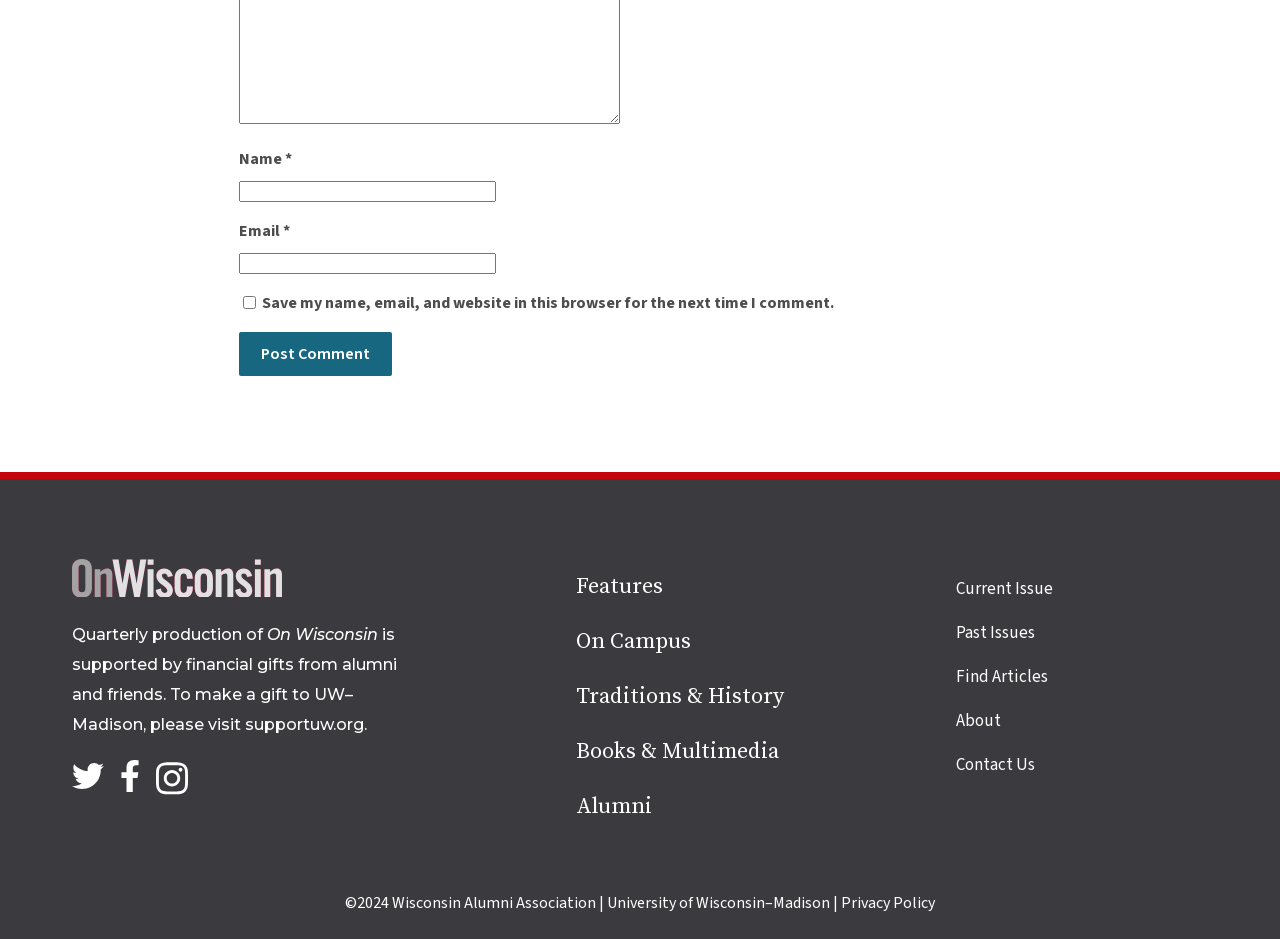Predict the bounding box coordinates of the UI element that matches this description: "parent_node: Name * name="author"". The coordinates should be in the format [left, top, right, bottom] with each value between 0 and 1.

[0.187, 0.192, 0.388, 0.215]